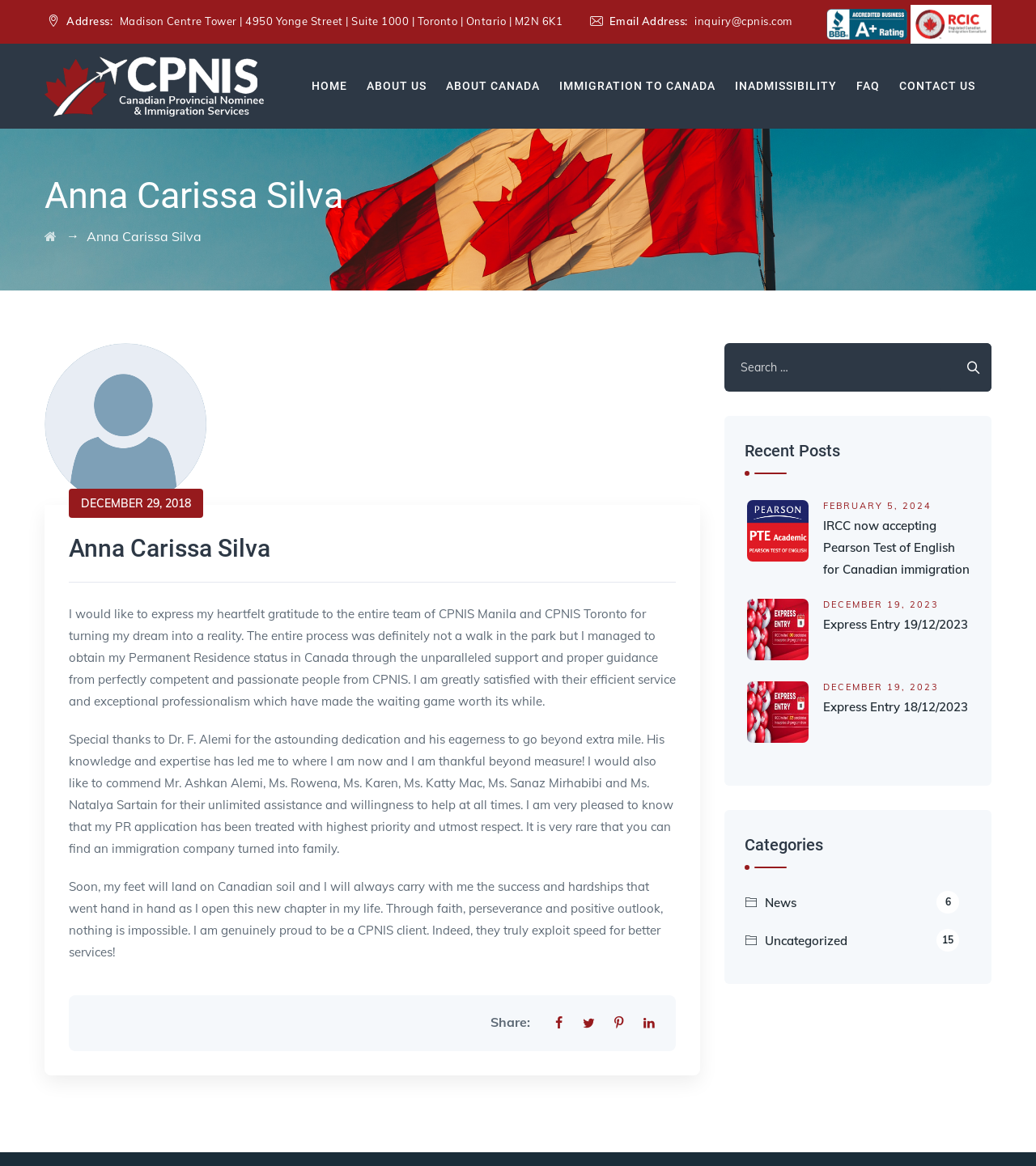Respond to the question below with a single word or phrase: What is the email address of Anna Carissa Silva?

inquiry@cpnis.com